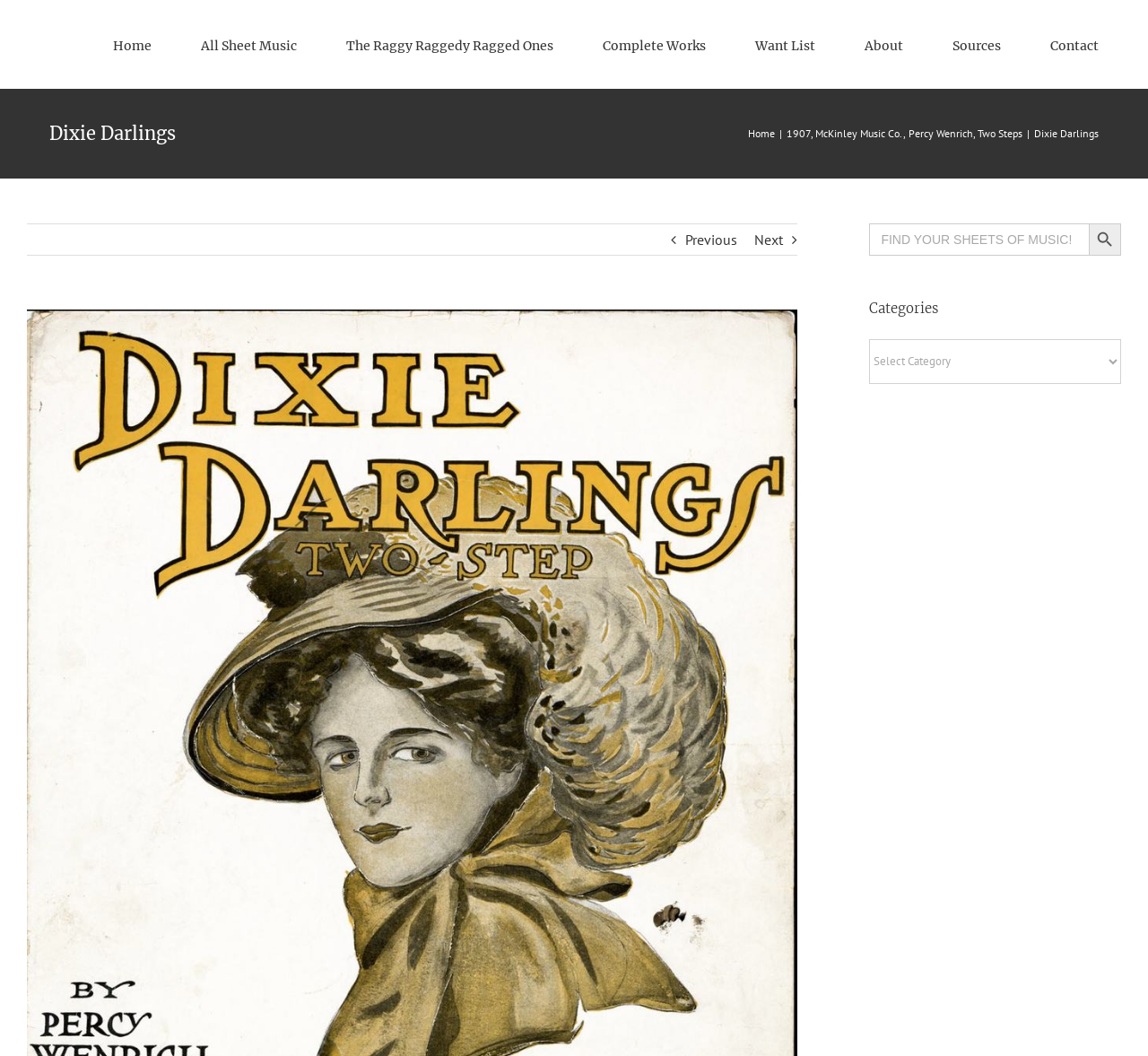Locate the coordinates of the bounding box for the clickable region that fulfills this instruction: "View larger image".

[0.023, 0.295, 0.056, 0.358]